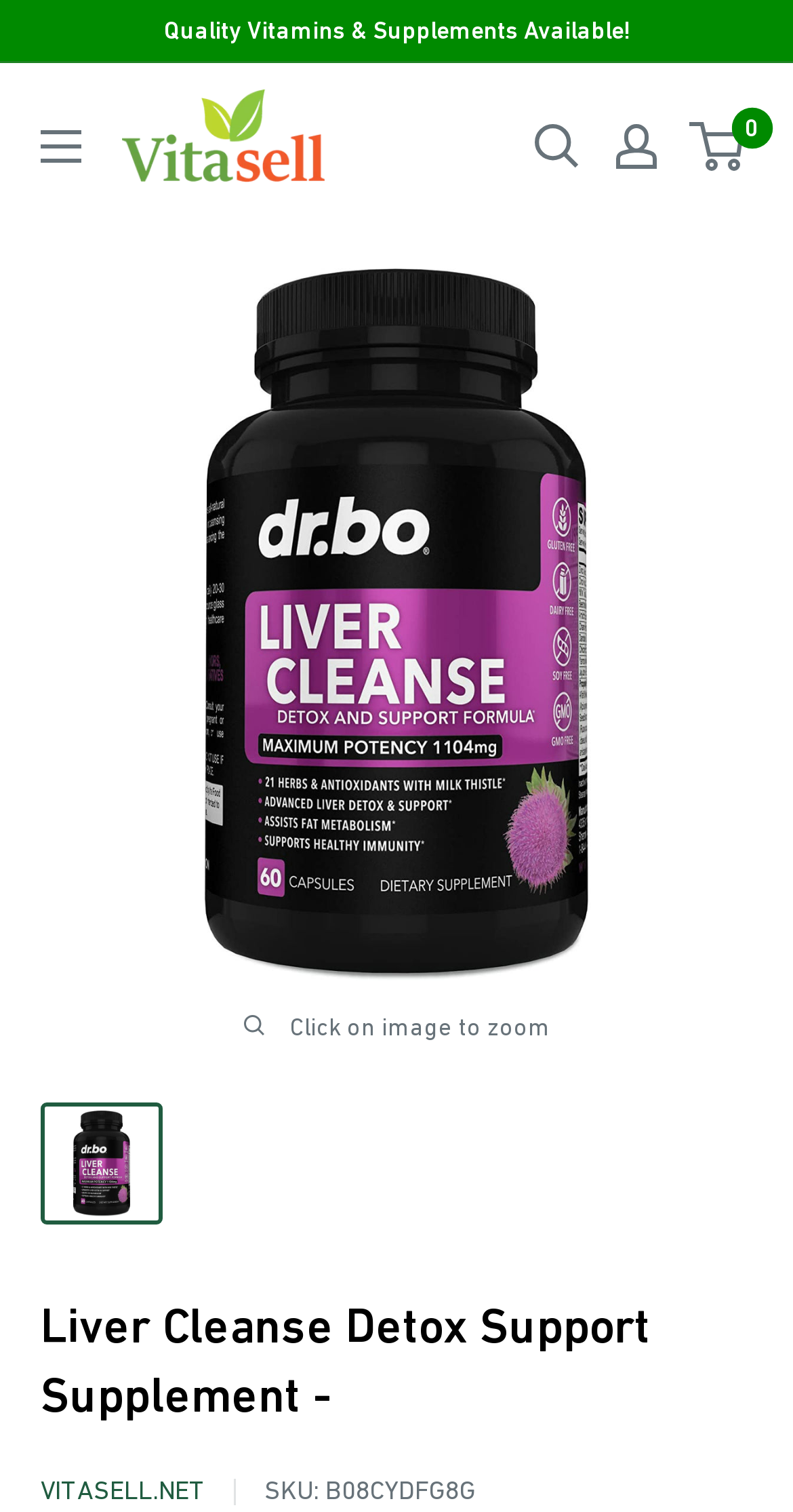Provide a short answer using a single word or phrase for the following question: 
What is the product being sold?

Liver Cleanse Detox Support Supplement